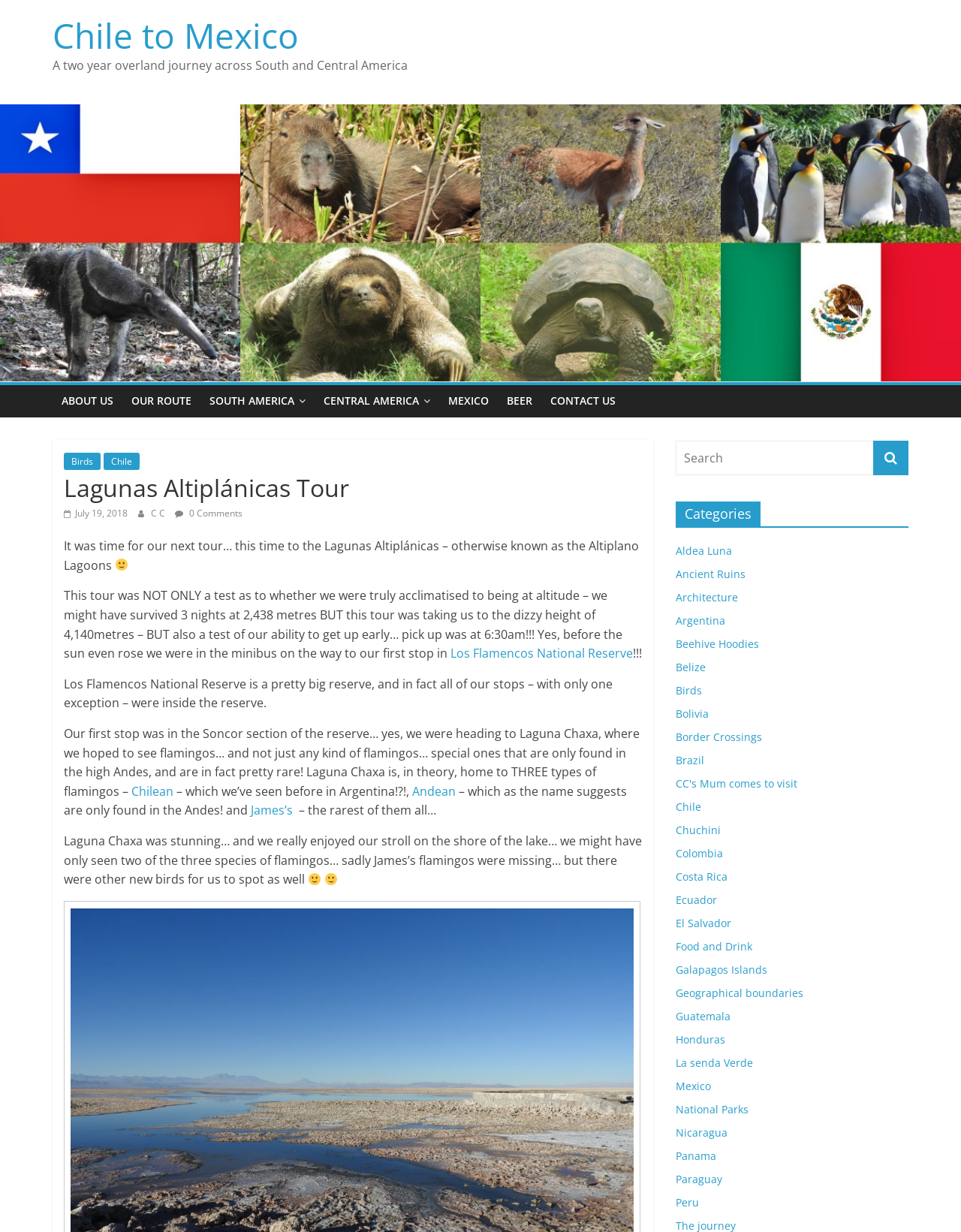Give the bounding box coordinates for the element described as: "La senda Verde".

[0.703, 0.857, 0.784, 0.869]